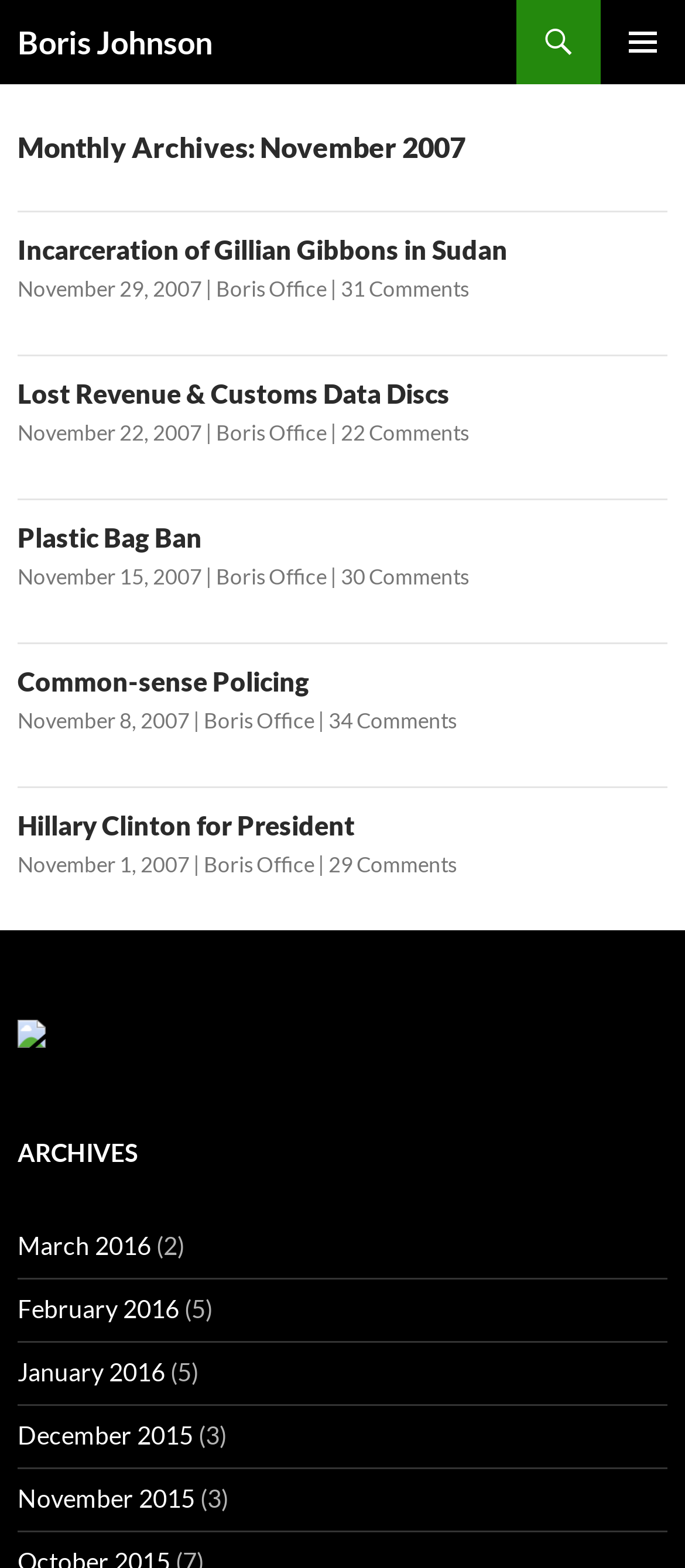Provide a one-word or brief phrase answer to the question:
What is the category of the article 'Common-sense Policing'?

Boris Office